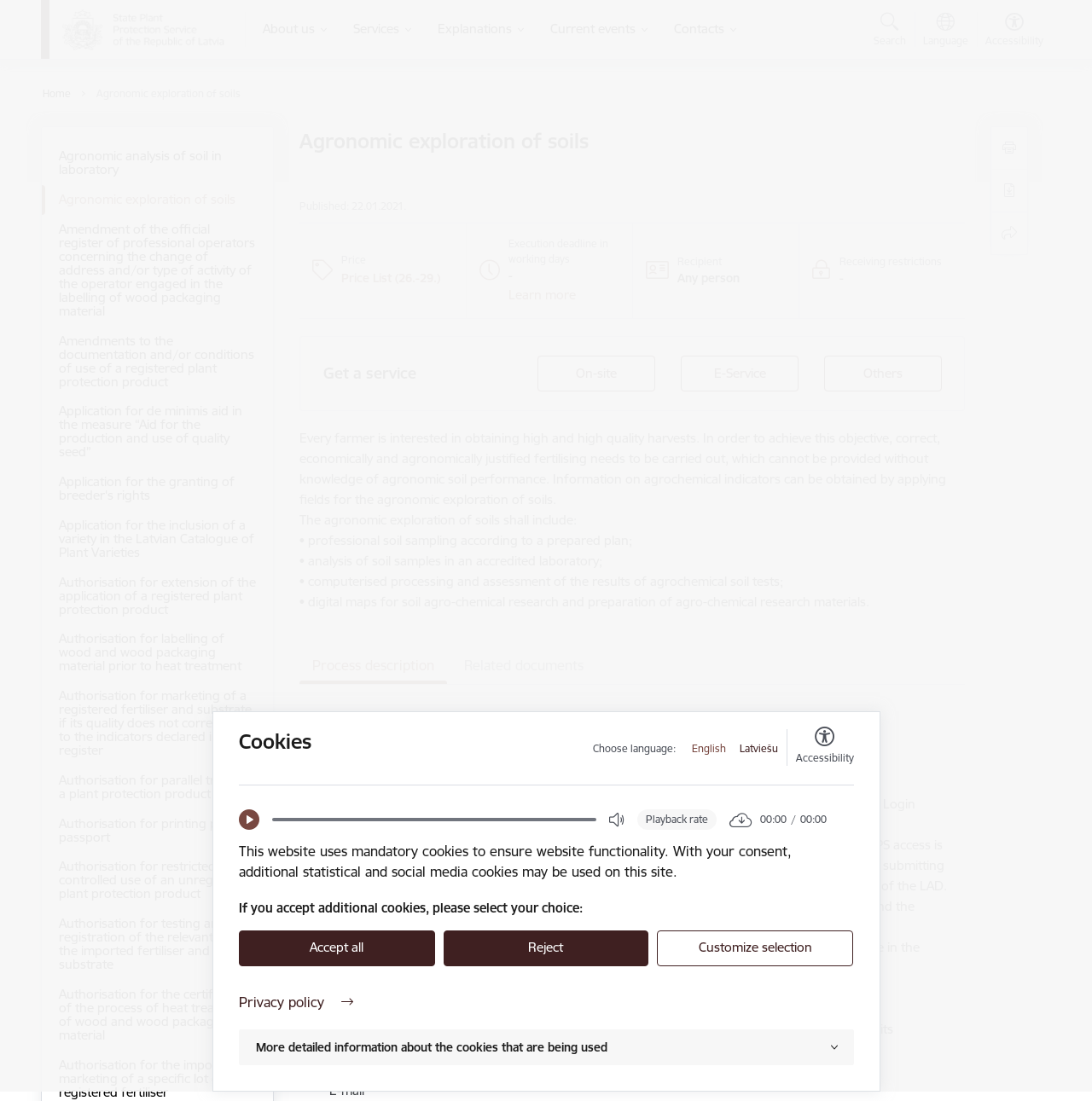Extract the main headline from the webpage and generate its text.

Agronomic exploration of soils